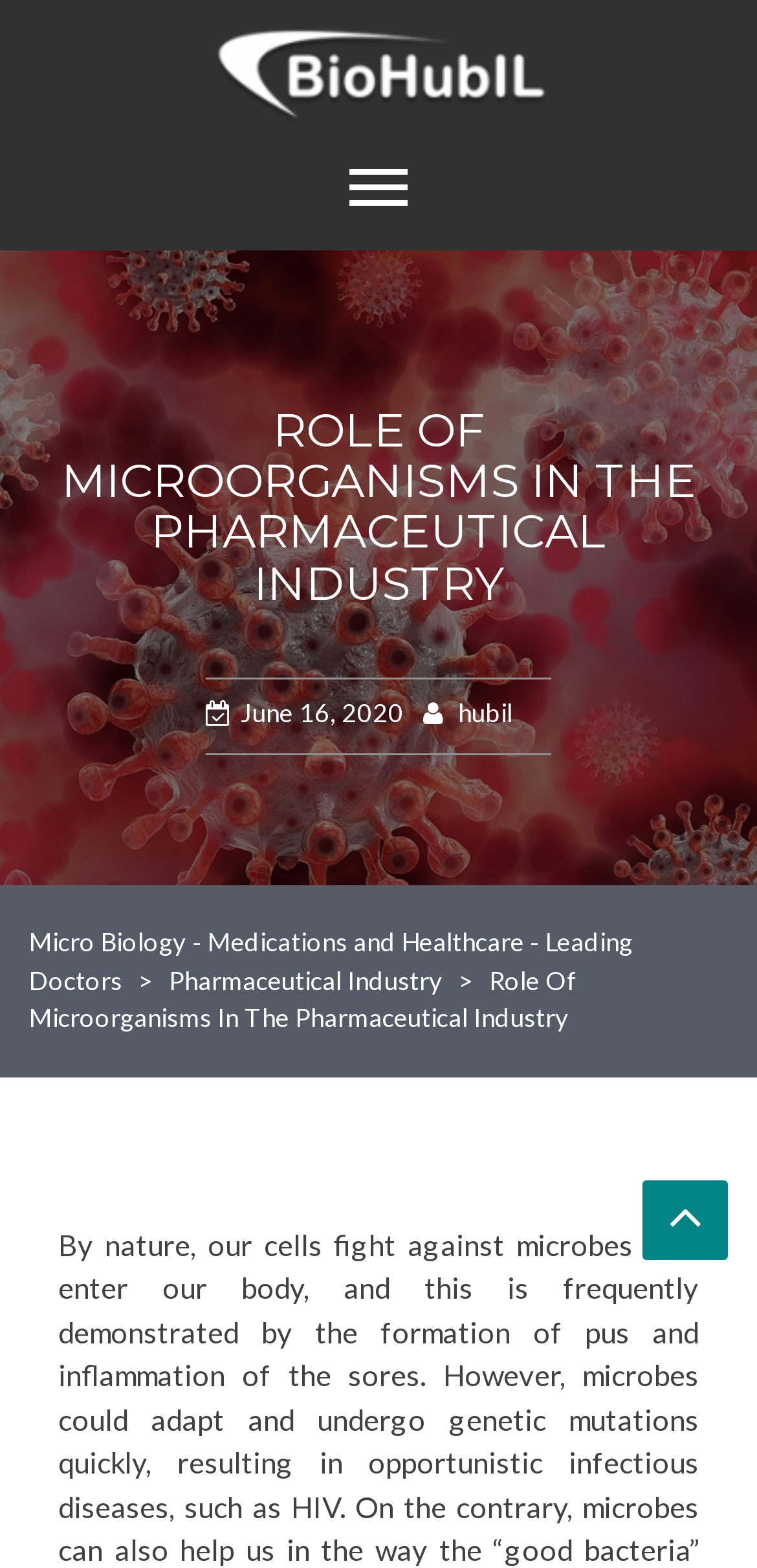Pinpoint the bounding box coordinates of the clickable area necessary to execute the following instruction: "Check the 'NEWS AND INFORMATION' section". The coordinates should be given as four float numbers between 0 and 1, namely [left, top, right, bottom].

[0.038, 0.093, 0.479, 0.111]